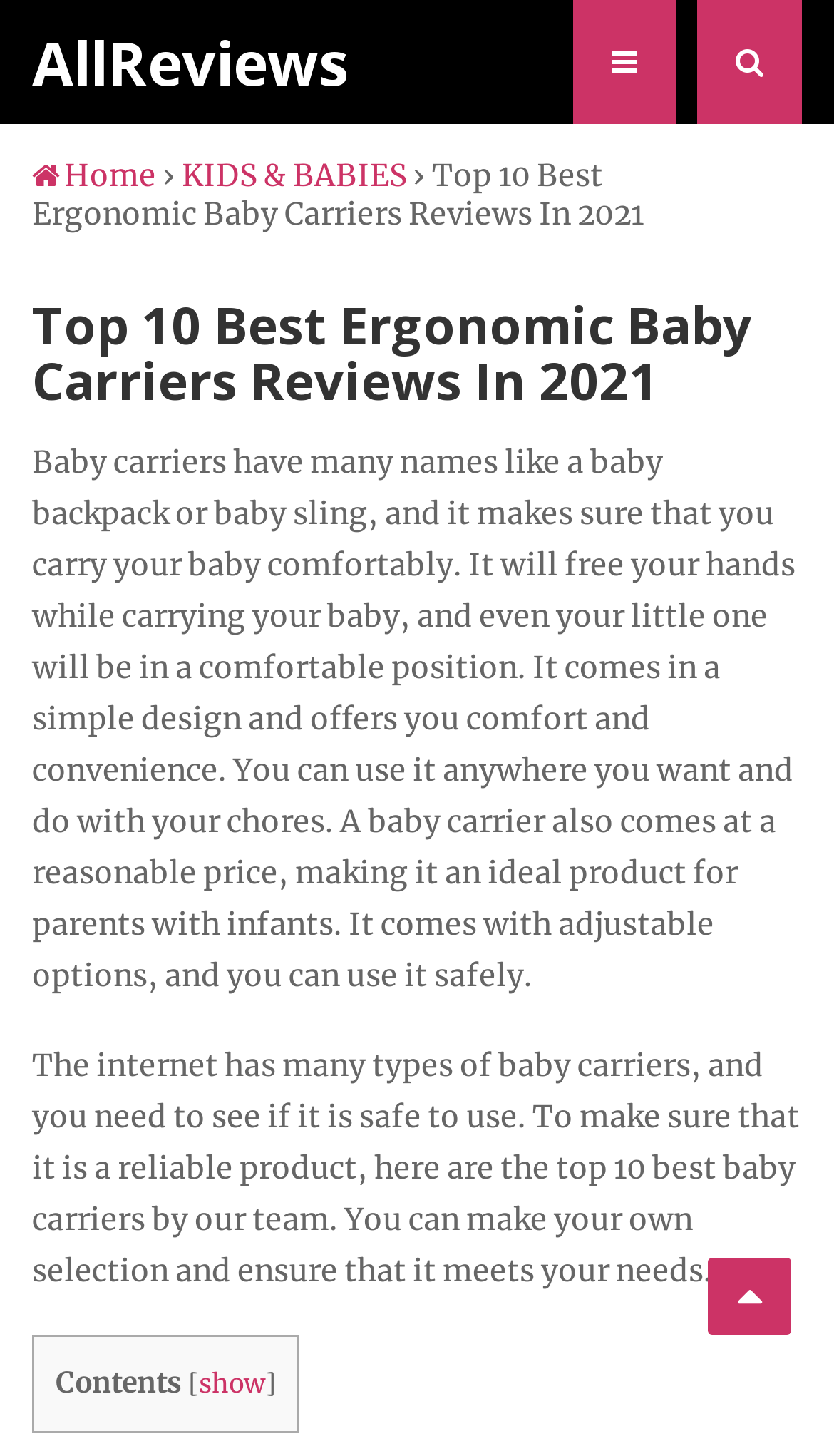Answer the following query concisely with a single word or phrase:
What is the benefit of using a baby carrier?

Free hands